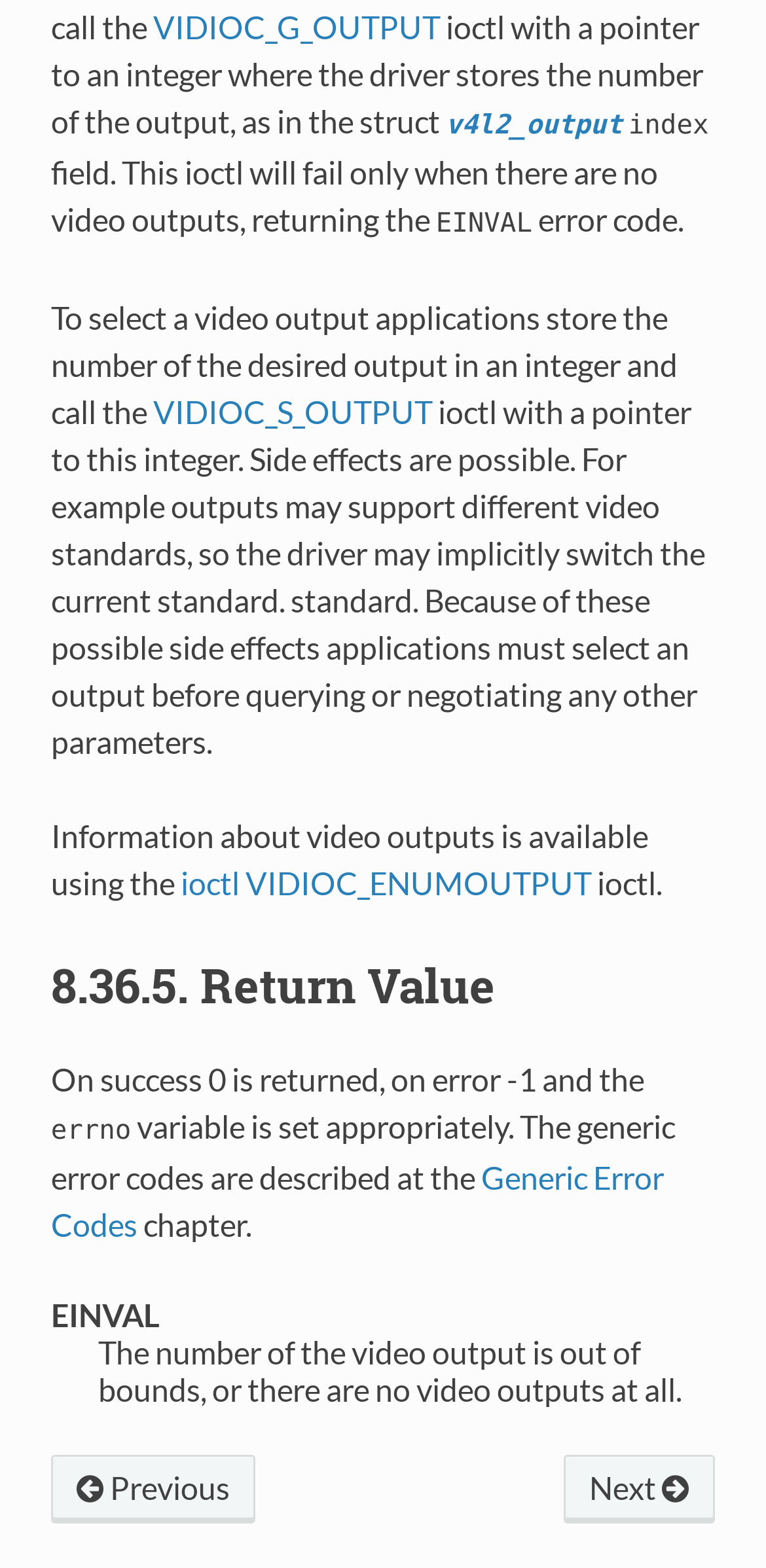What is the error code returned when VIDIOC_G_OUTPUT ioctl fails?
Please respond to the question with as much detail as possible.

According to the text, when the VIDIOC_G_OUTPUT ioctl fails, it returns the error code EINVAL, which means the number of the video output is out of bounds or there are no video outputs at all.